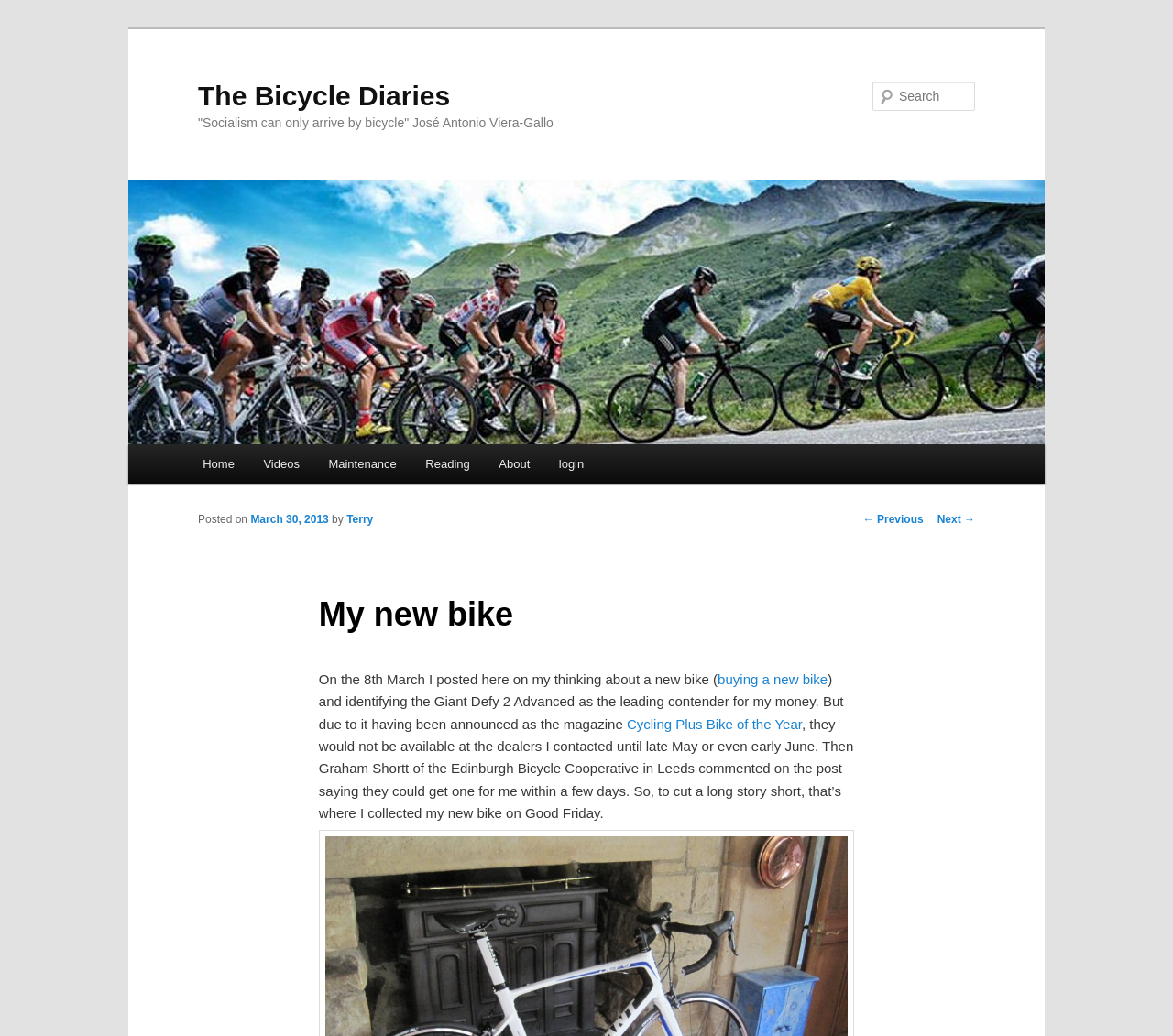Locate the bounding box coordinates of the item that should be clicked to fulfill the instruction: "View the 'About' page".

[0.413, 0.429, 0.464, 0.467]